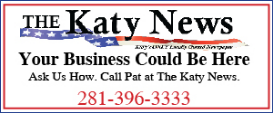Analyze the image and describe all key details you can observe.

The image features an advertisement for "The Katy News," a locally owned newspaper in Katy, Texas. The design incorporates patriotic elements, including a stylized American flag at the top. The main headline, "THE Katy News," is prominently displayed in a bold font, emphasizing the community focus of the publication. Beneath the headline, the text reads, "Your Business Could Be Here," inviting local businesses to advertise. The ad provides a contact prompt, "Ask Us How. Call Pat at The Katy News," making it easy for interested parties to reach out. Additionally, a phone number, "281-396-3333," is clearly presented to encourage immediate communication for advertising inquiries. The overall layout is professional and eye-catching, aiming to attract local advertisers.